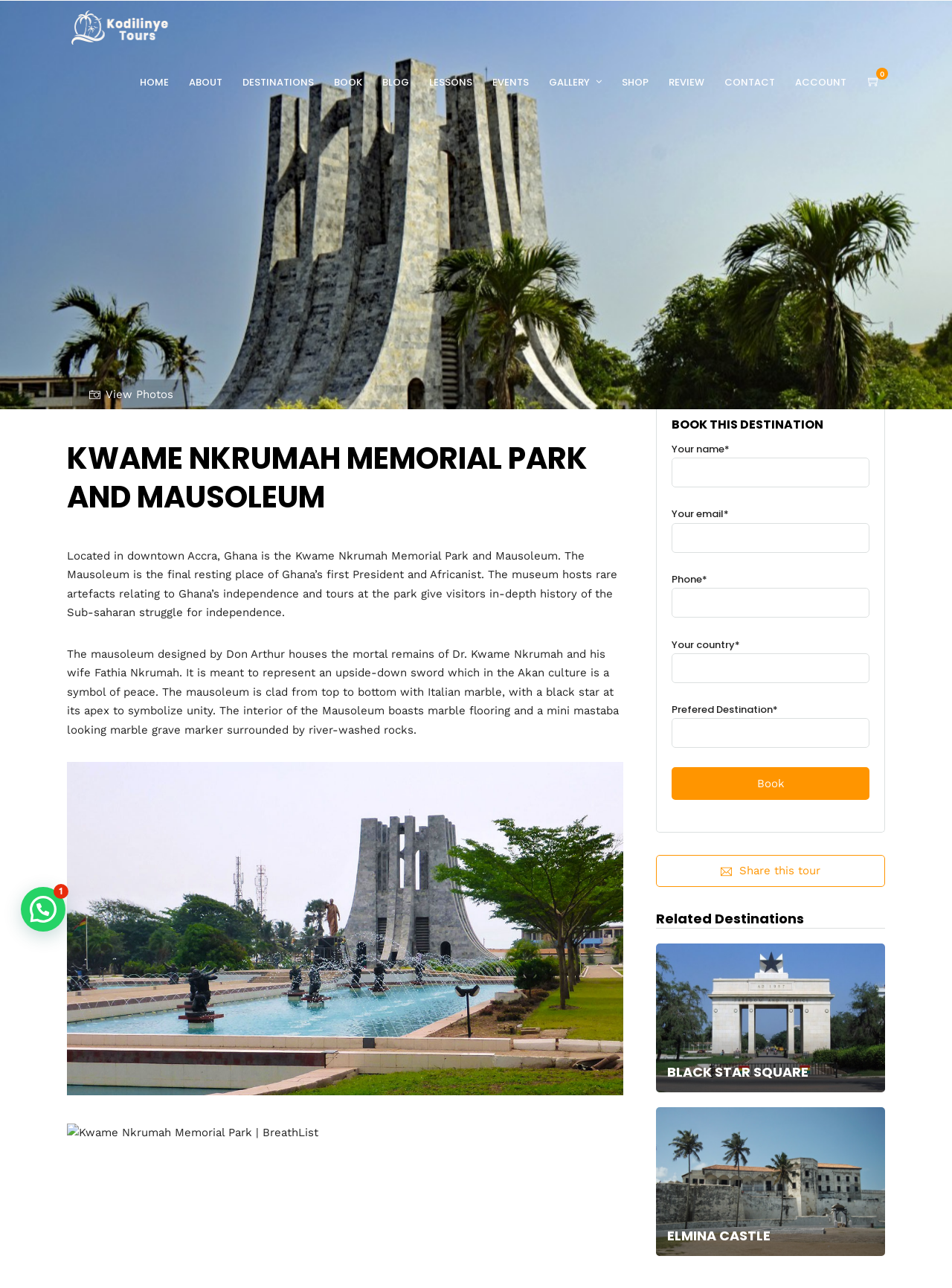Answer the following inquiry with a single word or phrase:
What is the name of the memorial park?

Kwame Nkrumah Memorial Park